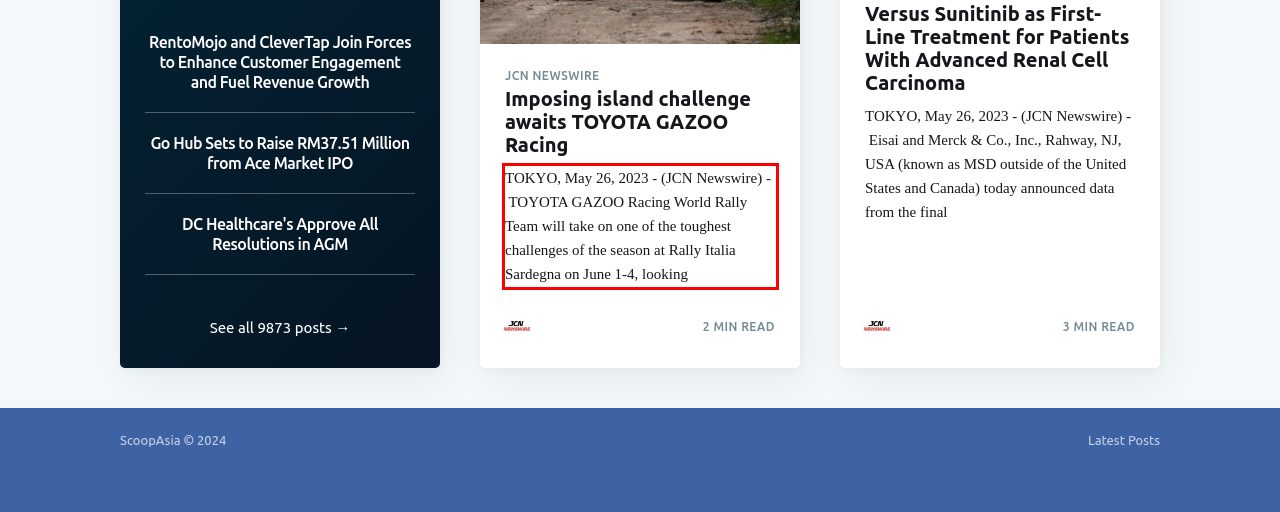Review the screenshot of the webpage and recognize the text inside the red rectangle bounding box. Provide the extracted text content.

TOKYO, May 26, 2023 - (JCN Newswire) - TOYOTA GAZOO Racing World Rally Team will take on one of the toughest challenges of the season at Rally Italia Sardegna on June 1-4, looking